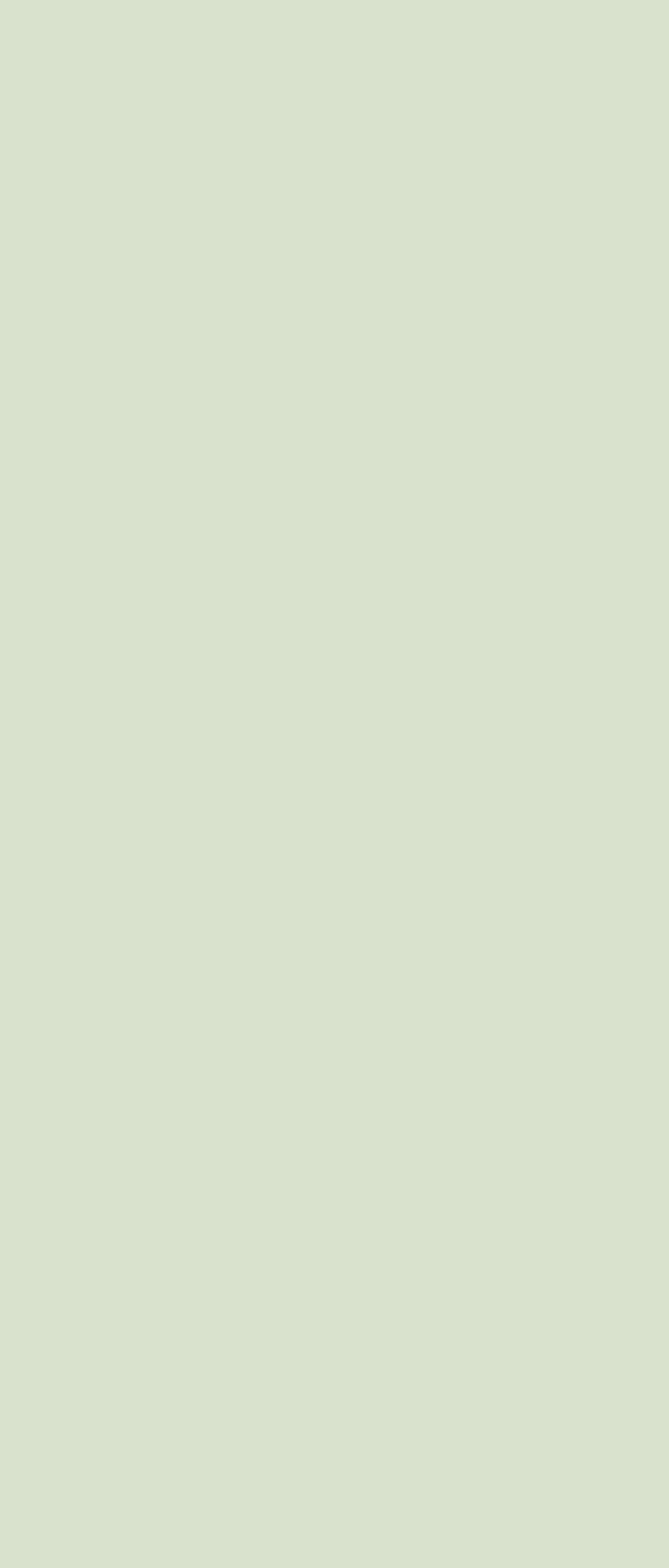Specify the bounding box coordinates of the element's region that should be clicked to achieve the following instruction: "View most recent posts". The bounding box coordinates consist of four float numbers between 0 and 1, in the format [left, top, right, bottom].

[0.107, 0.282, 0.333, 0.302]